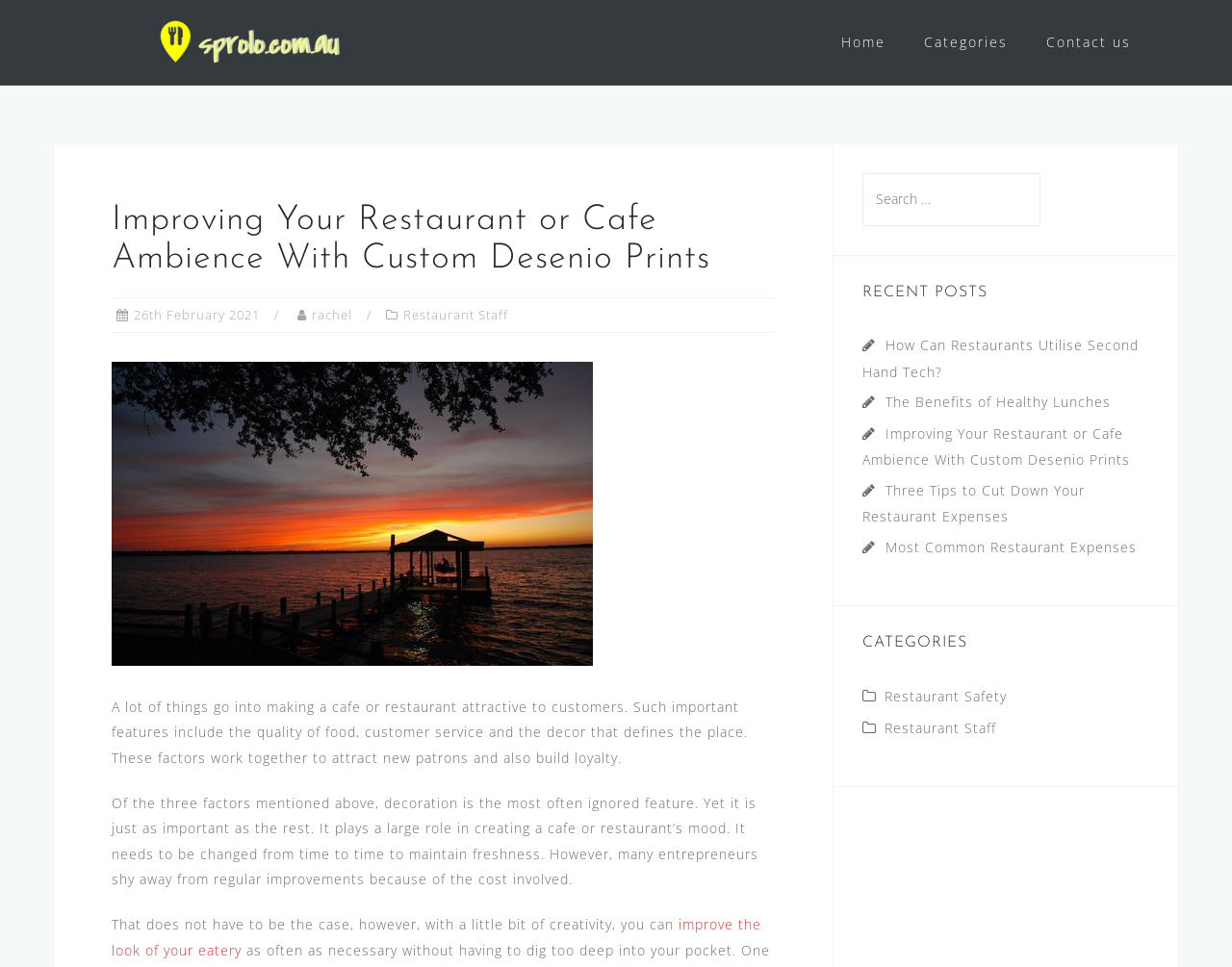Please provide a detailed answer to the question below based on the screenshot: 
What categories are available on the website?

I found the categories section on the right-hand side of the webpage, under the heading 'CATEGORIES'. It lists several categories, including 'Restaurant Safety' and 'Restaurant Staff', which suggests that the website has content related to these topics.